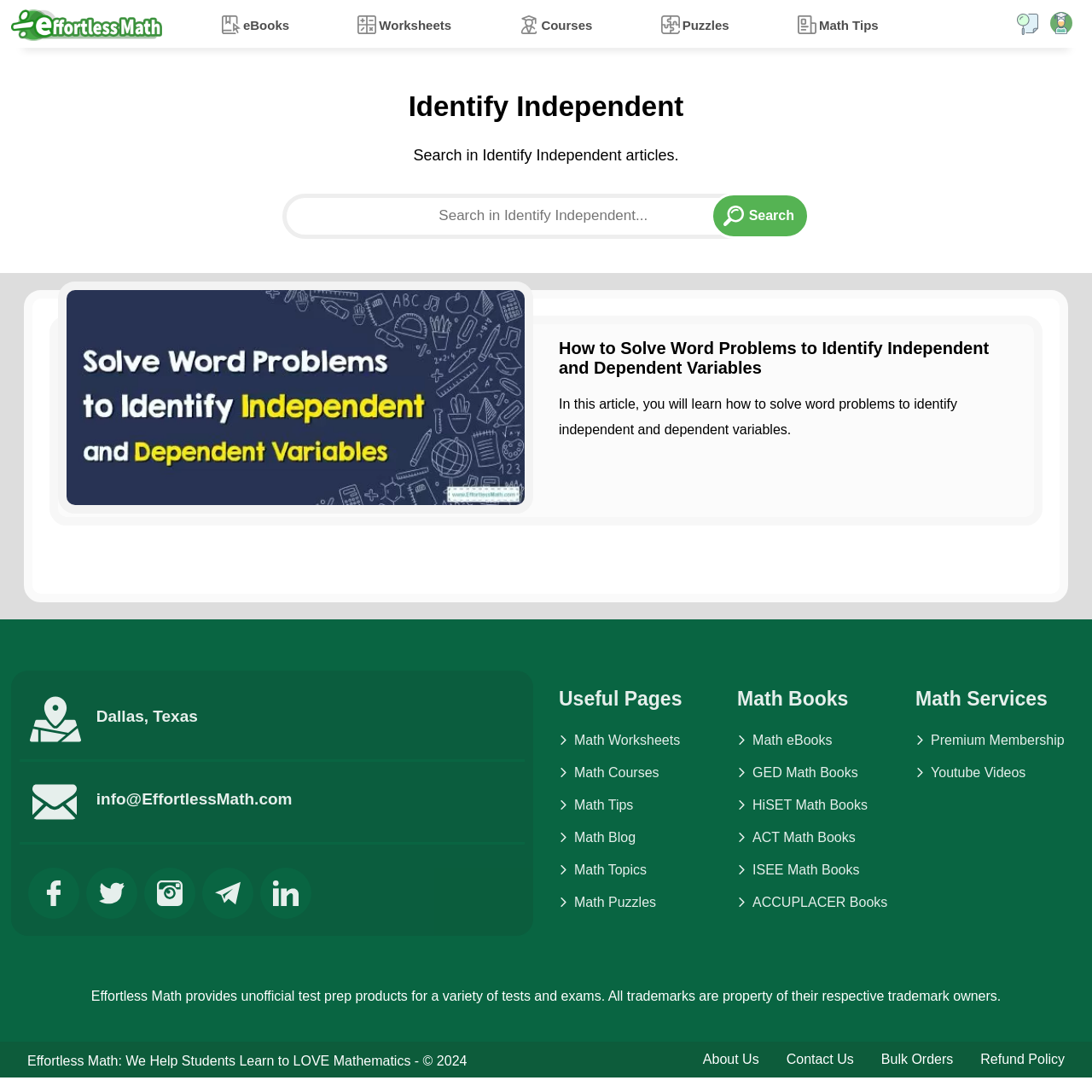Using the information shown in the image, answer the question with as much detail as possible: What type of resources are available on this website?

The website provides a range of resources for students, including eBooks, worksheets, courses, puzzles, and math tips, which can be accessed through the links at the top of the page.